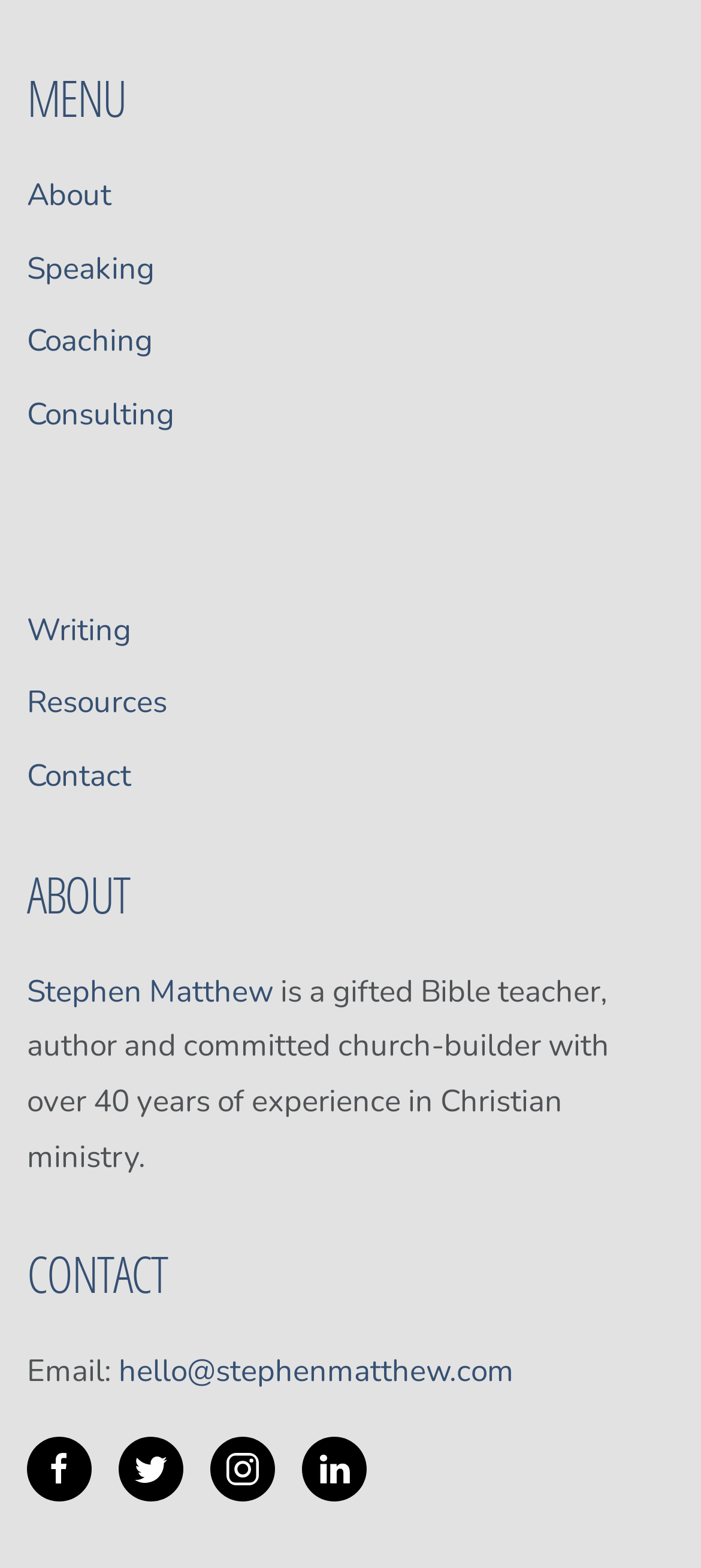How many sections are there in the webpage?
Please provide an in-depth and detailed response to the question.

The answer can be found by looking at the headings in the webpage, which divide the content into sections. There are three headings: 'MENU', 'ABOUT', and 'CONTACT', which indicate three sections in the webpage.